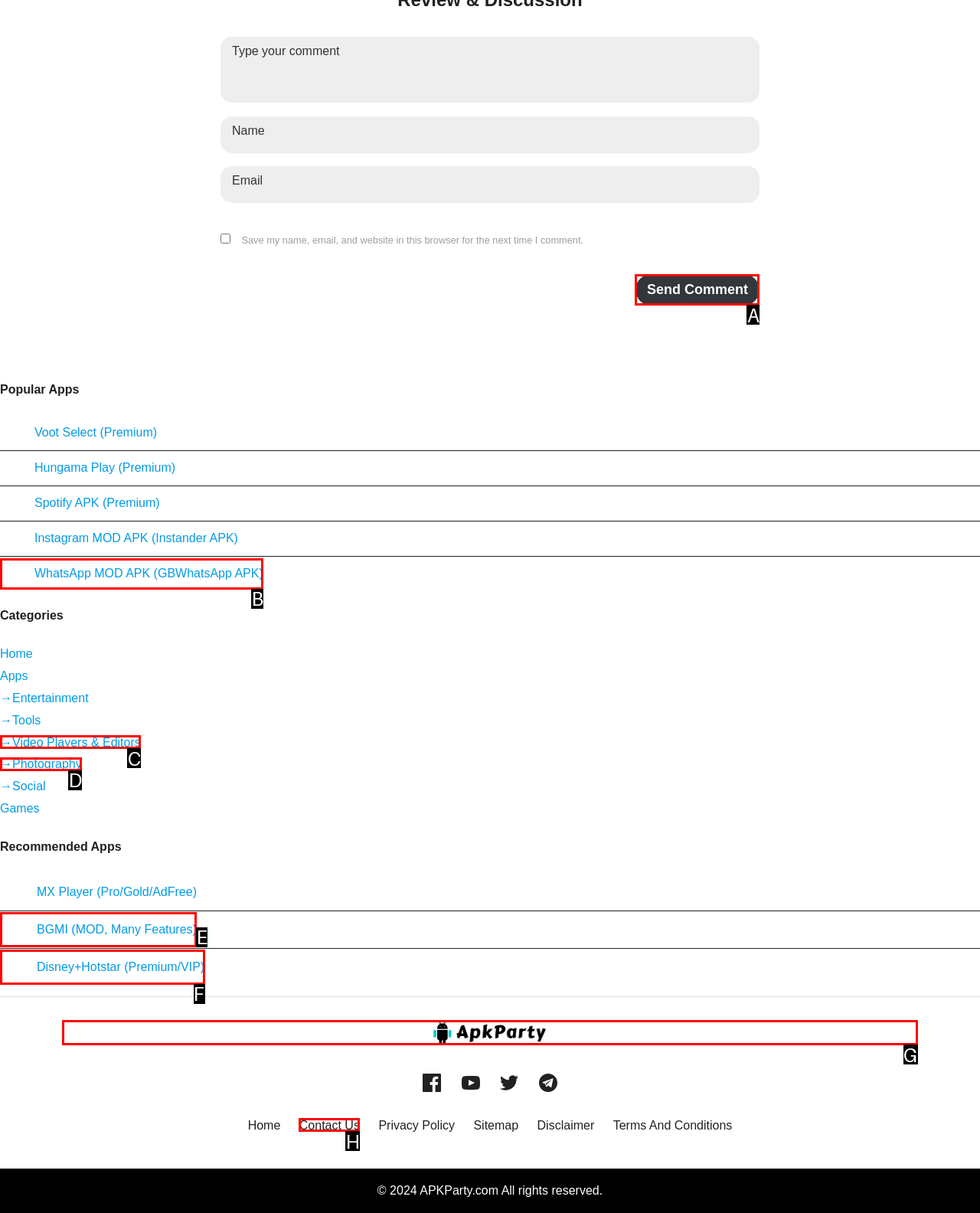Select the option that matches this description: WhatsApp MOD APK (GBWhatsApp APK)
Answer by giving the letter of the chosen option.

B